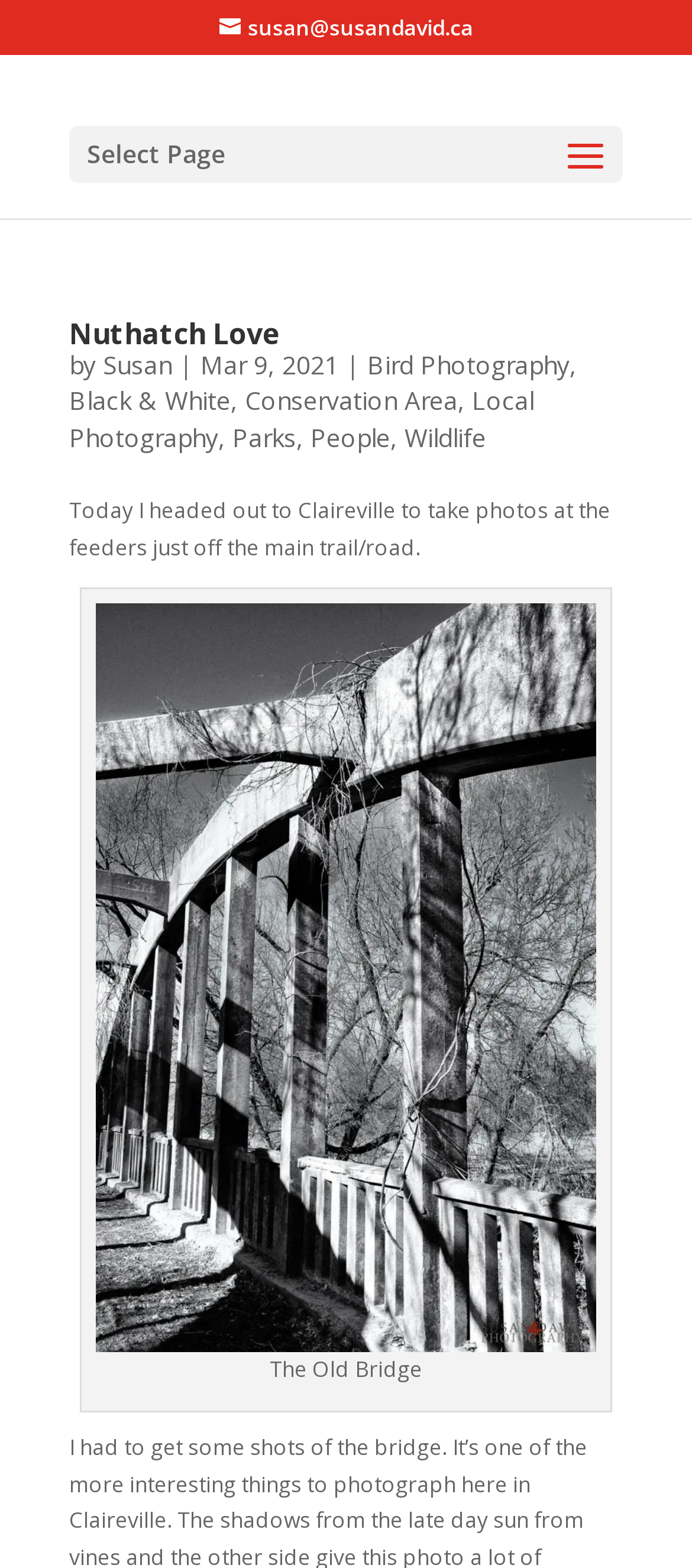Indicate the bounding box coordinates of the element that needs to be clicked to satisfy the following instruction: "Explore Bird Photography". The coordinates should be four float numbers between 0 and 1, i.e., [left, top, right, bottom].

[0.531, 0.222, 0.823, 0.243]